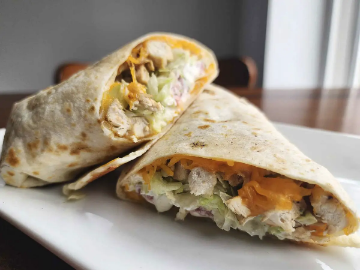What is served with the wraps?
Answer with a single word or phrase, using the screenshot for reference.

Chips and a pickle